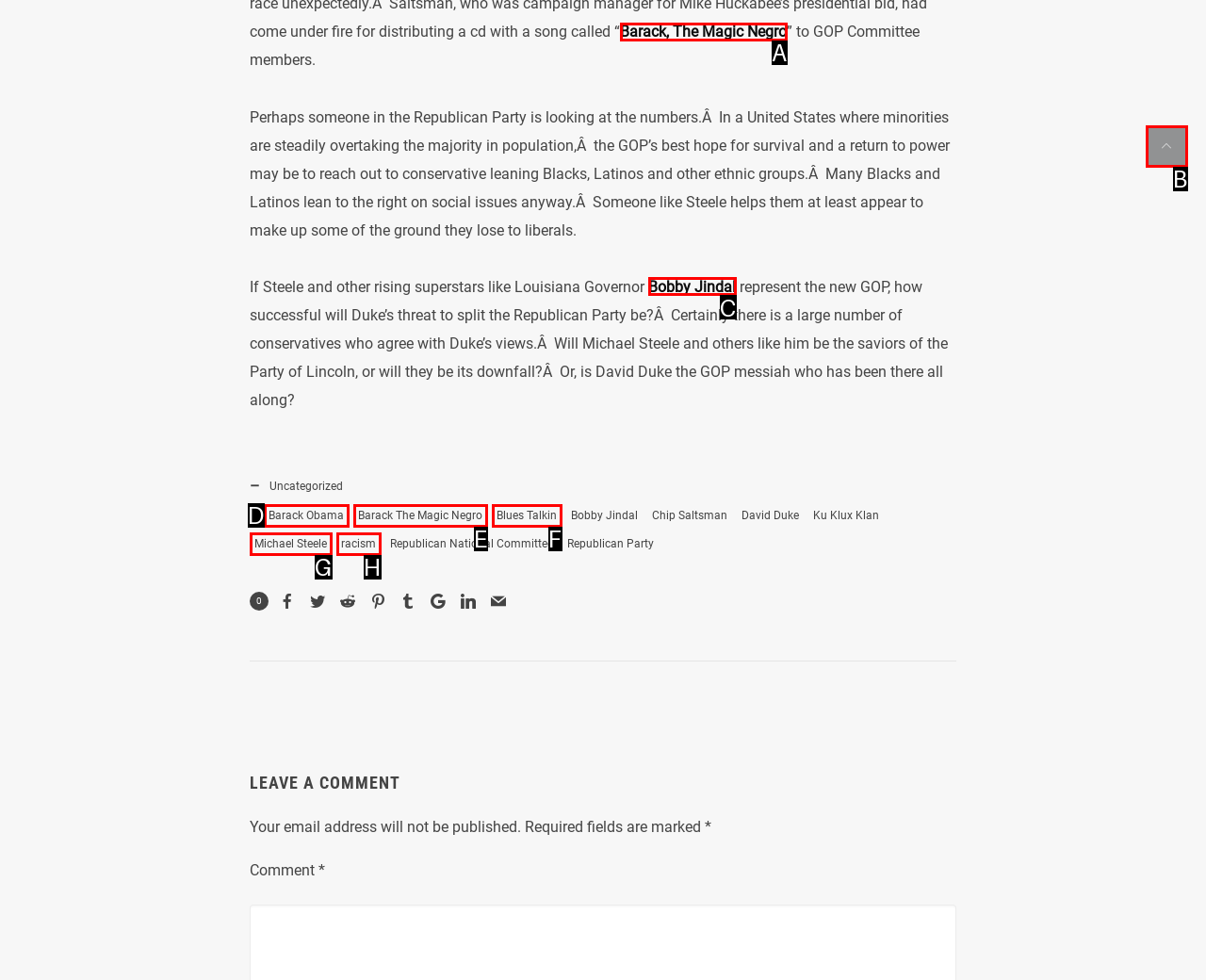Tell me which one HTML element best matches the description: racism
Answer with the option's letter from the given choices directly.

H